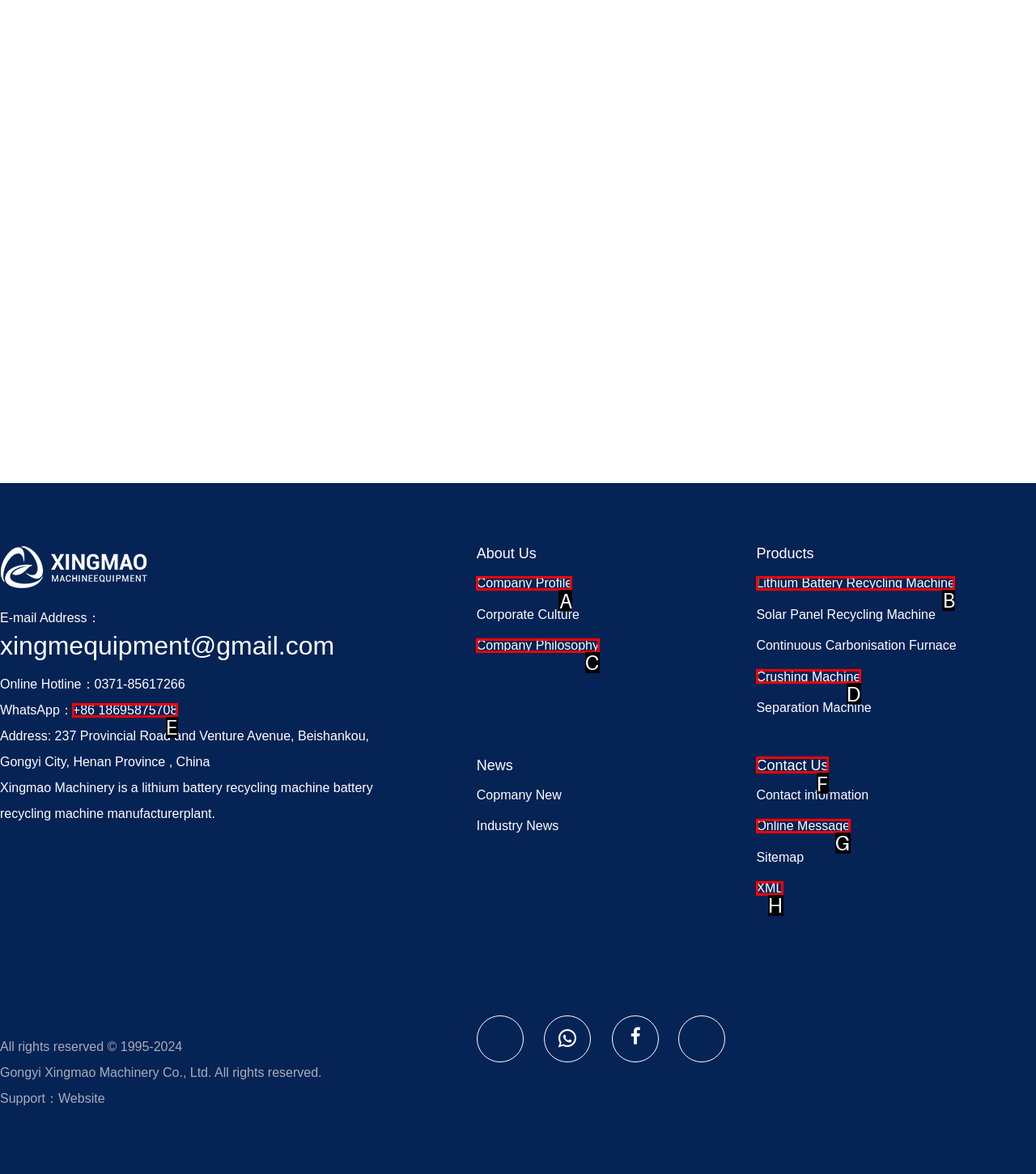Determine which option you need to click to execute the following task: Read about the company profile. Provide your answer as a single letter.

A